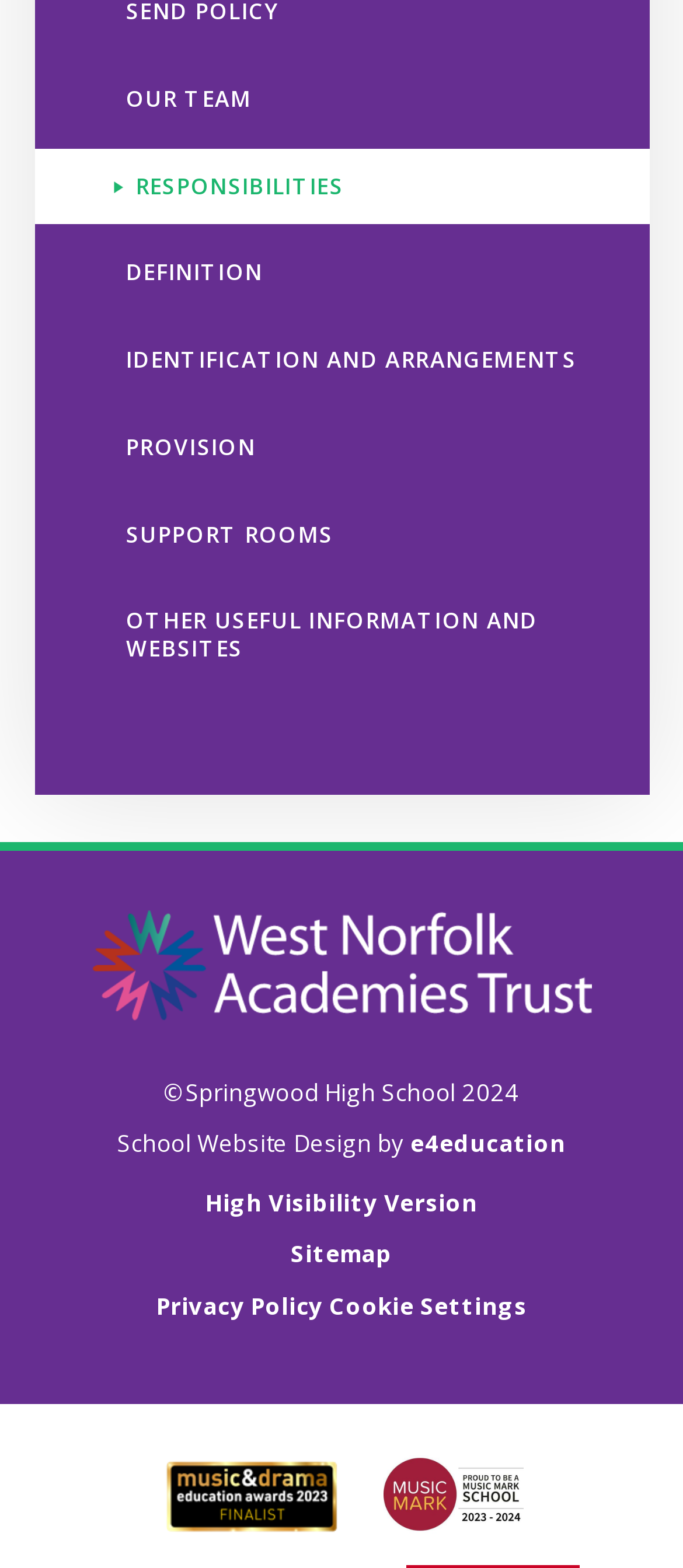Determine the bounding box coordinates for the HTML element described here: "High Visibility Version".

[0.3, 0.757, 0.7, 0.777]